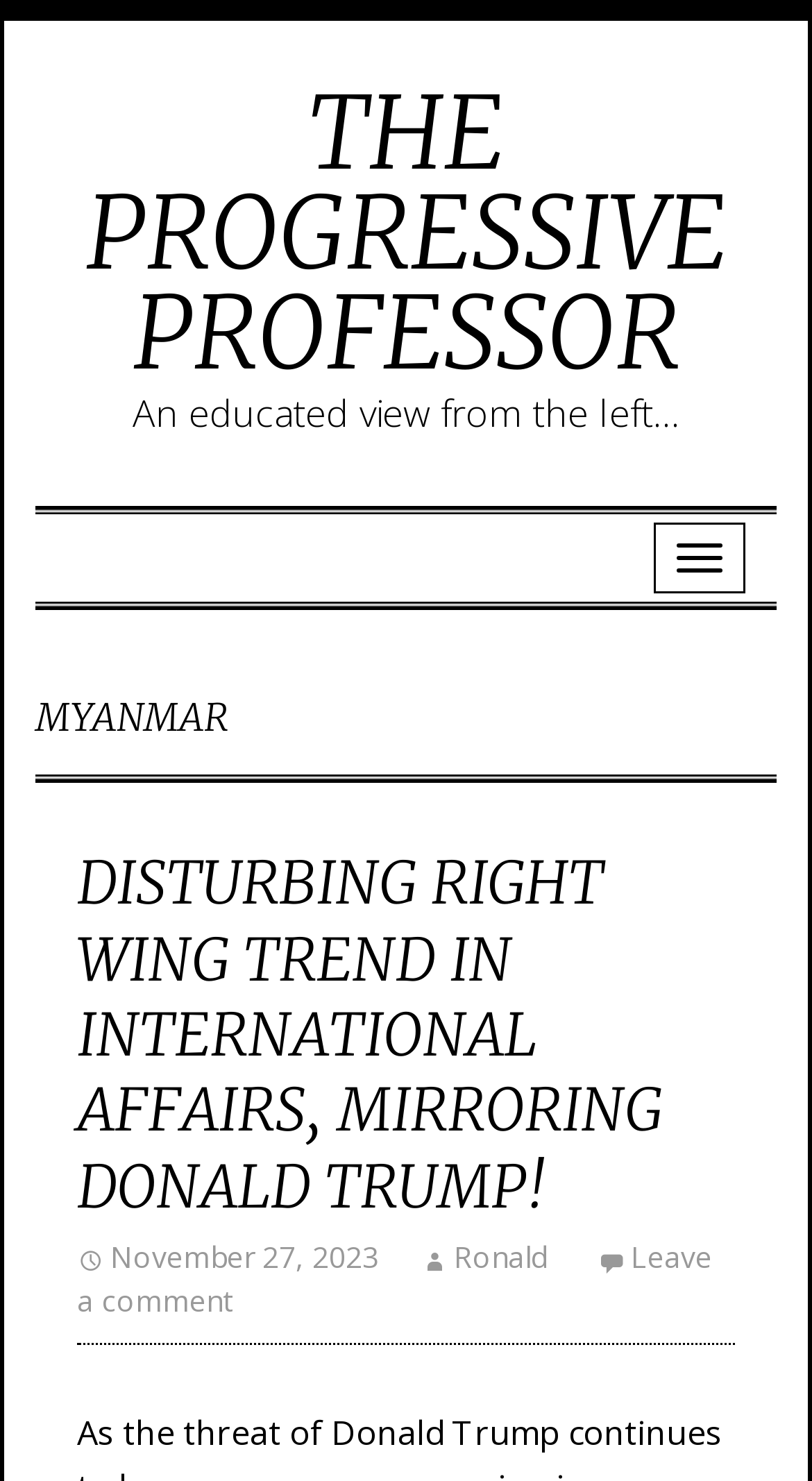Identify the bounding box coordinates for the UI element described as: "Leave a comment".

[0.095, 0.835, 0.877, 0.891]